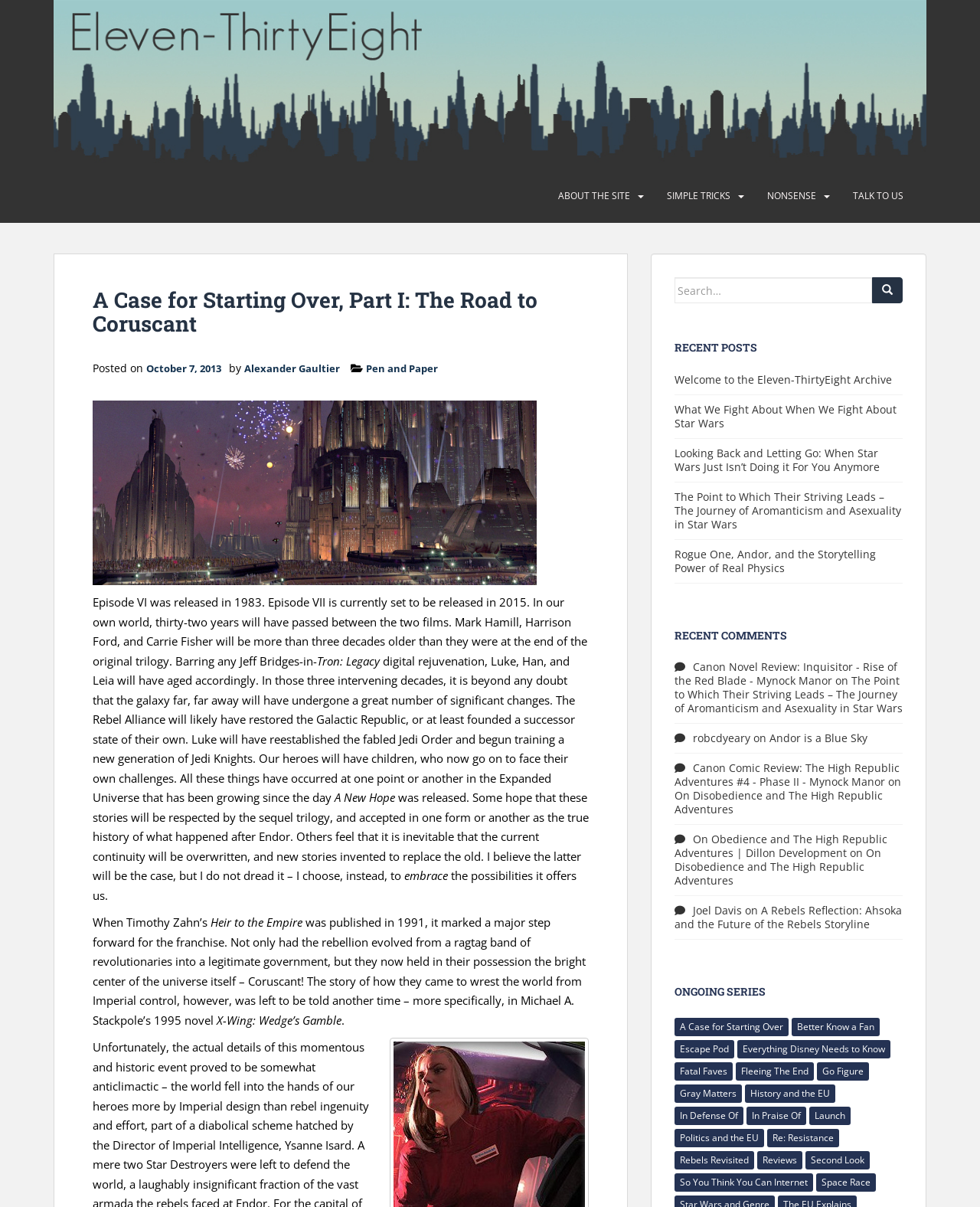Locate the UI element described by Launch in the provided webpage screenshot. Return the bounding box coordinates in the format (top-left x, top-left y, bottom-right x, bottom-right y), ensuring all values are between 0 and 1.

[0.826, 0.917, 0.868, 0.932]